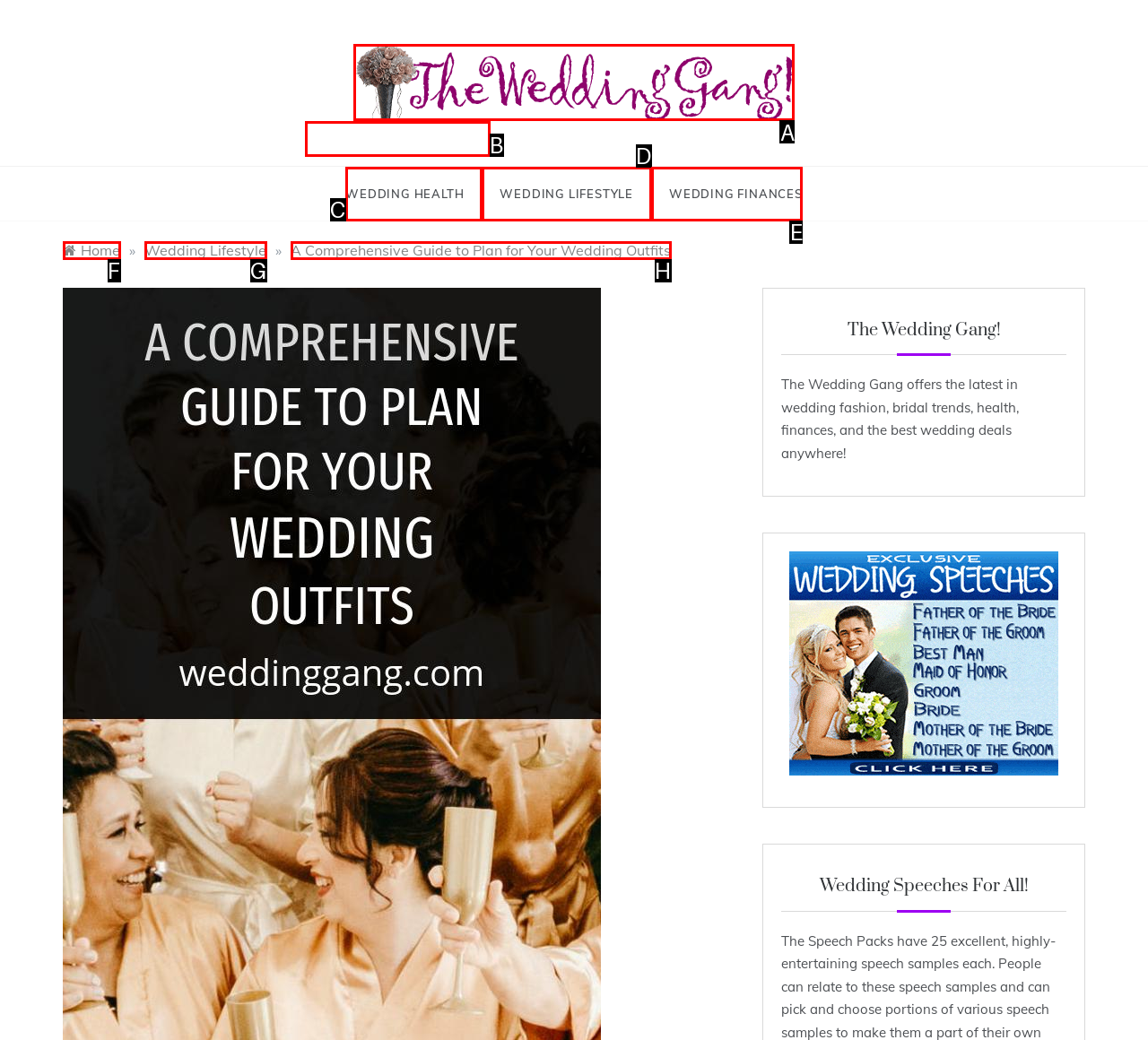Given the task: Click on Wedding Gang logo, indicate which boxed UI element should be clicked. Provide your answer using the letter associated with the correct choice.

A